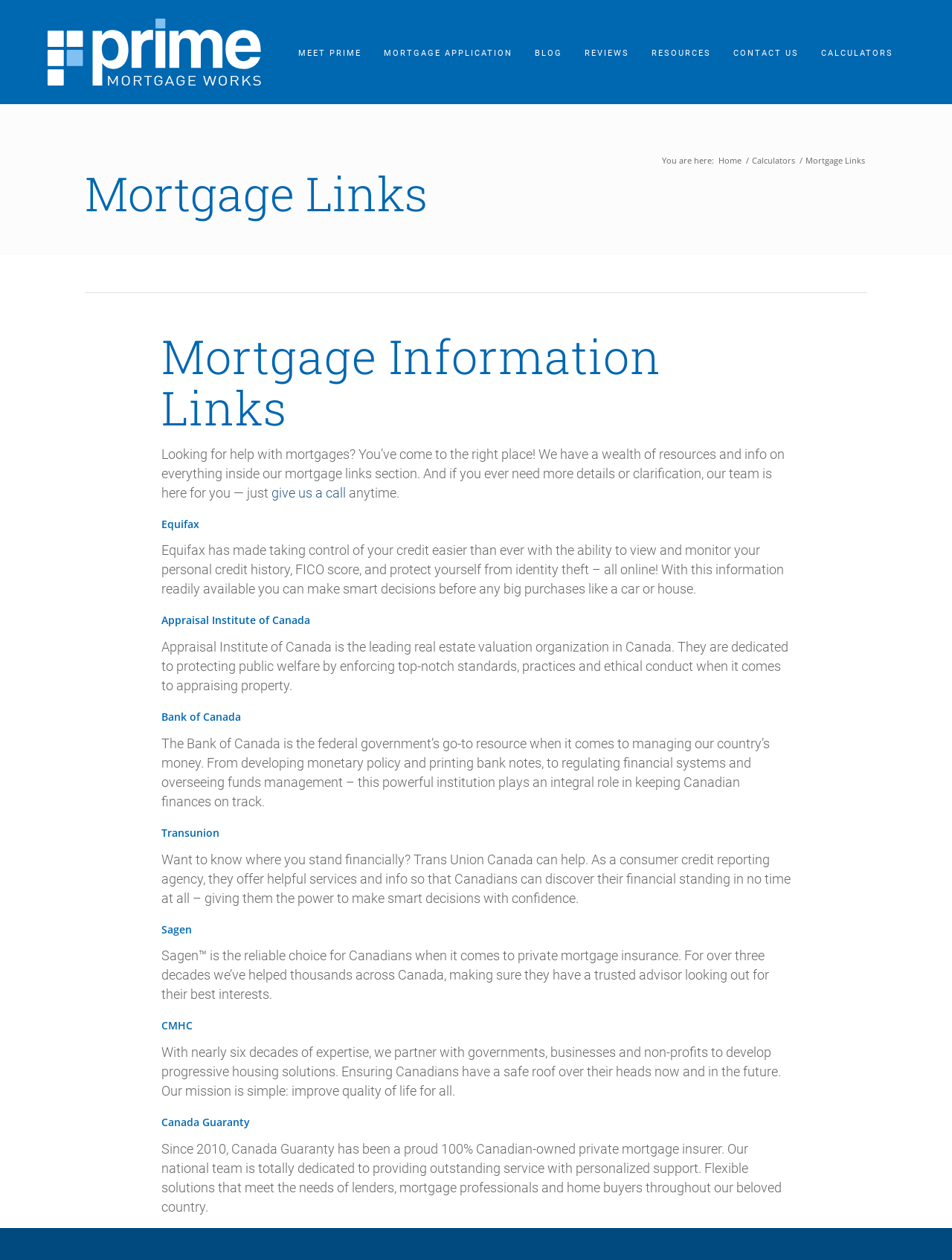Provide the bounding box coordinates of the HTML element described as: "Bank of Canada". The bounding box coordinates should be four float numbers between 0 and 1, i.e., [left, top, right, bottom].

[0.169, 0.563, 0.253, 0.574]